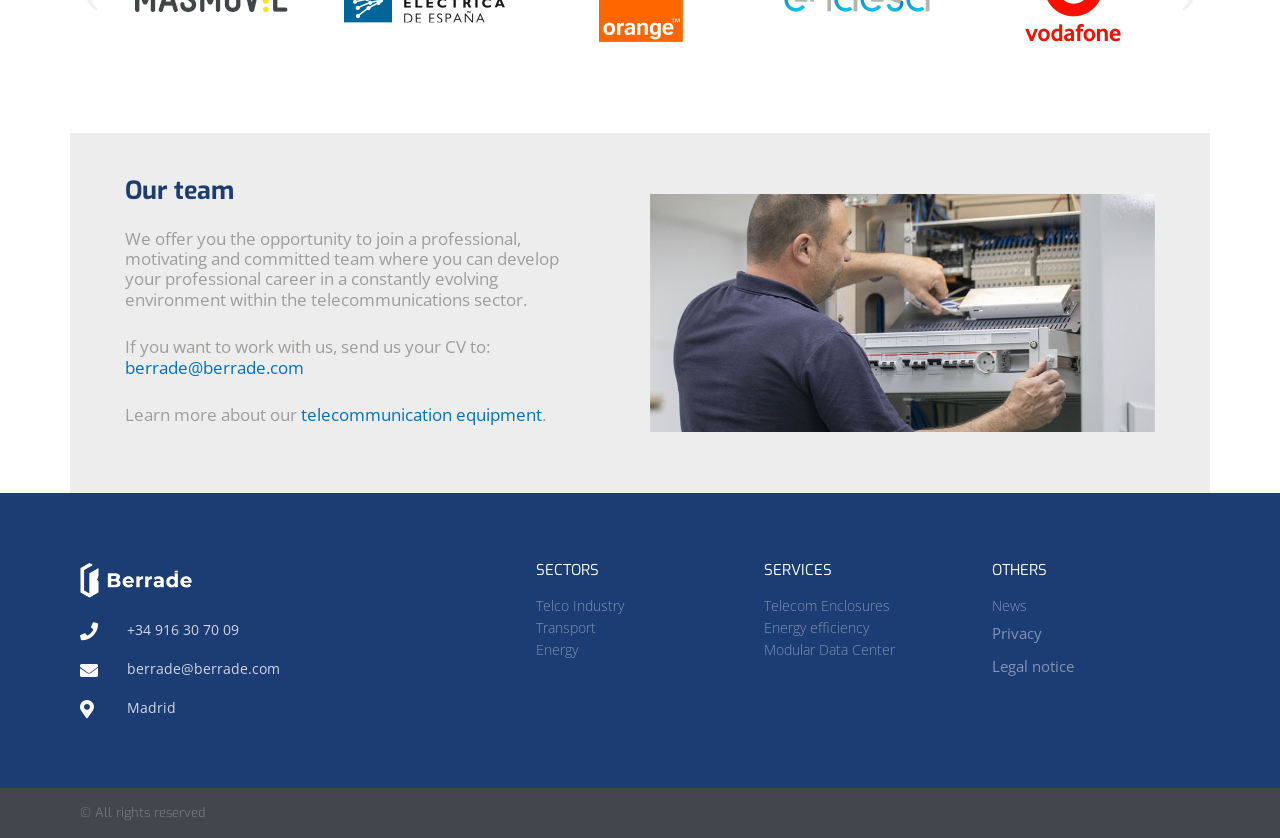Determine the bounding box coordinates of the clickable region to execute the instruction: "Learn more about telecommunication equipment". The coordinates should be four float numbers between 0 and 1, denoted as [left, top, right, bottom].

[0.098, 0.481, 0.235, 0.509]